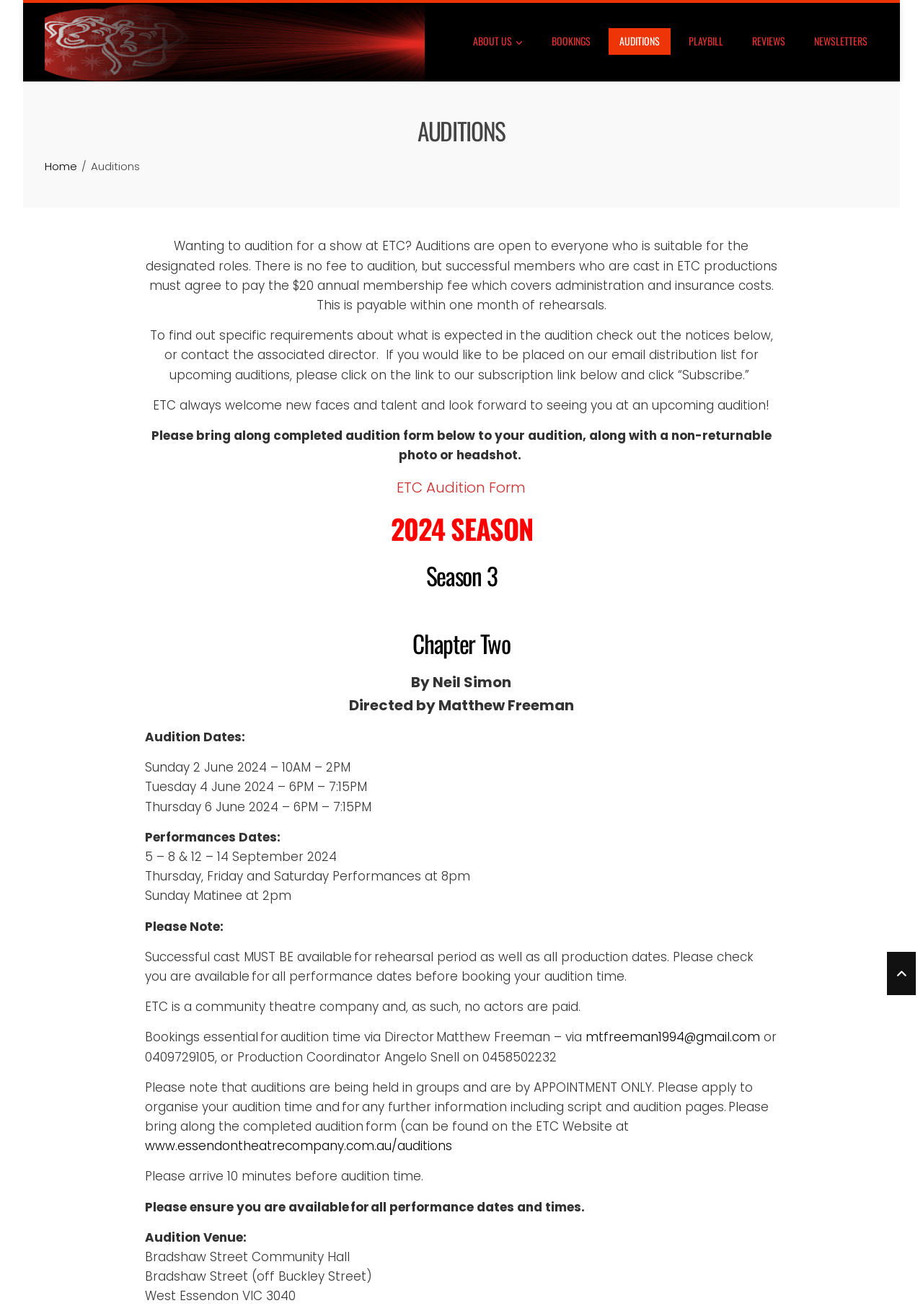Find the bounding box coordinates of the area to click in order to follow the instruction: "Click on the email link to contact the director".

[0.634, 0.782, 0.823, 0.795]